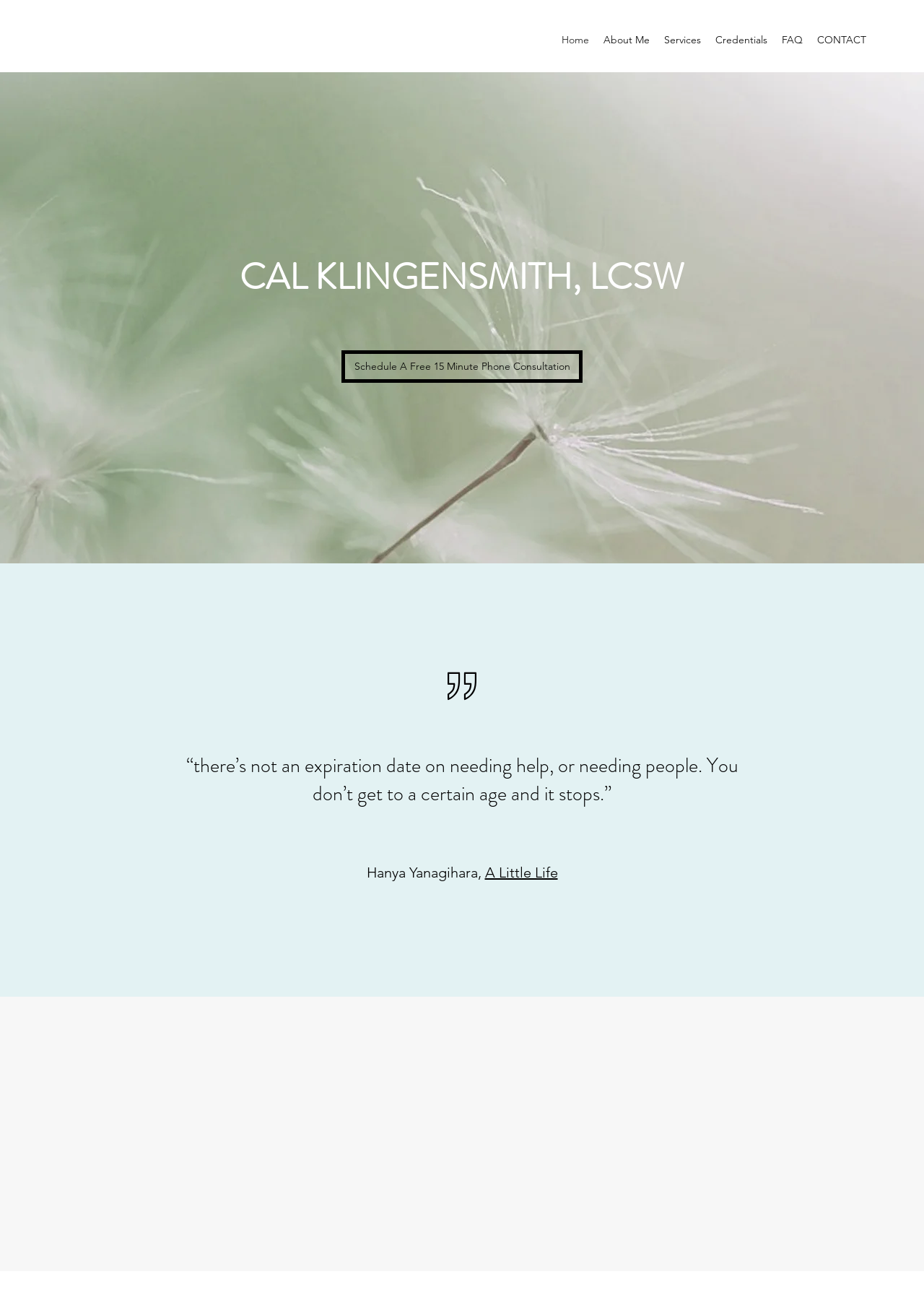Please identify the bounding box coordinates of the element's region that should be clicked to execute the following instruction: "Click on the Home link". The bounding box coordinates must be four float numbers between 0 and 1, i.e., [left, top, right, bottom].

[0.6, 0.022, 0.645, 0.039]